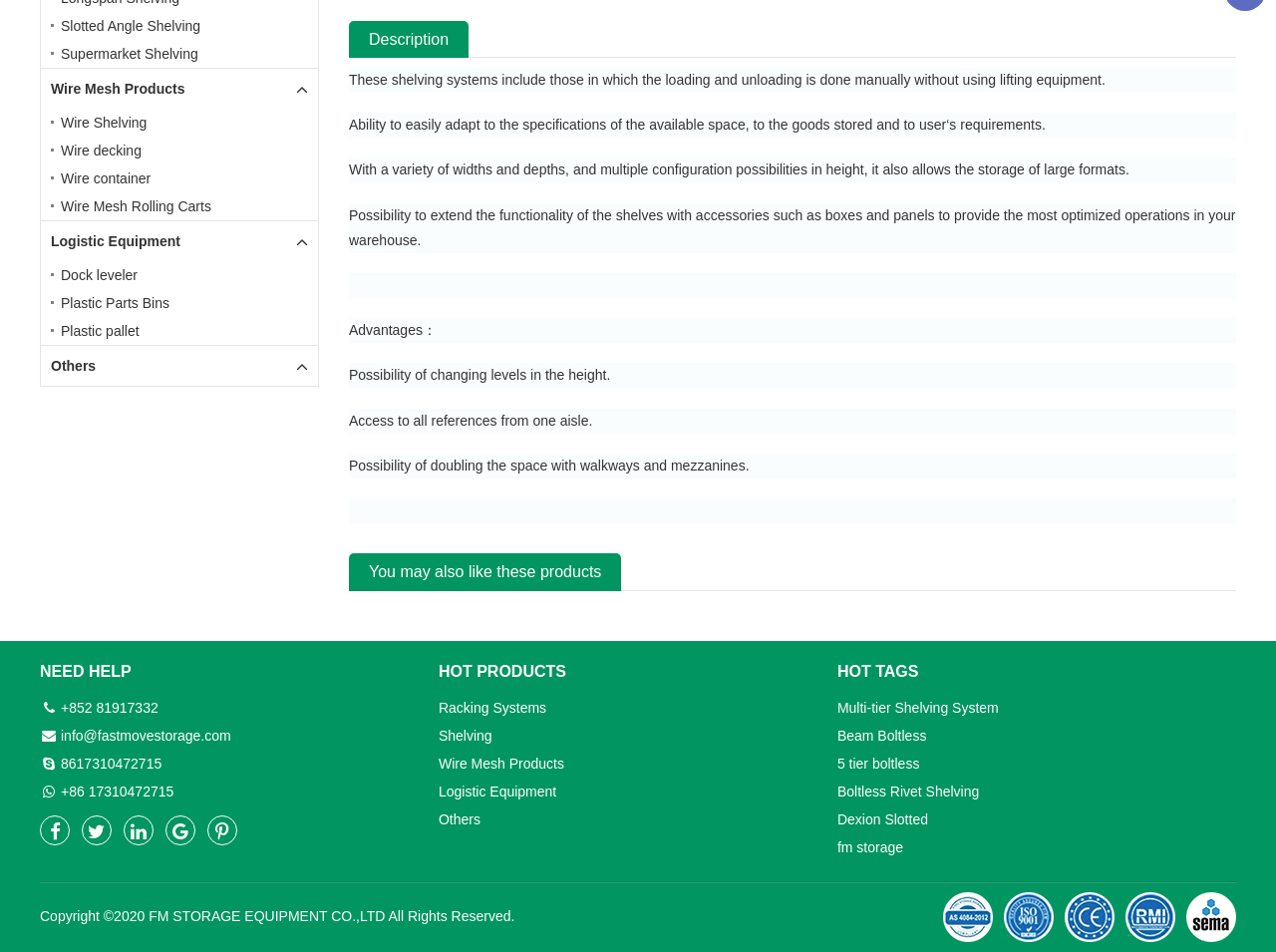Using the provided element description: "Supermarket Shelving", identify the bounding box coordinates. The coordinates should be four floats between 0 and 1 in the order [left, top, right, bottom].

[0.04, 0.042, 0.241, 0.071]